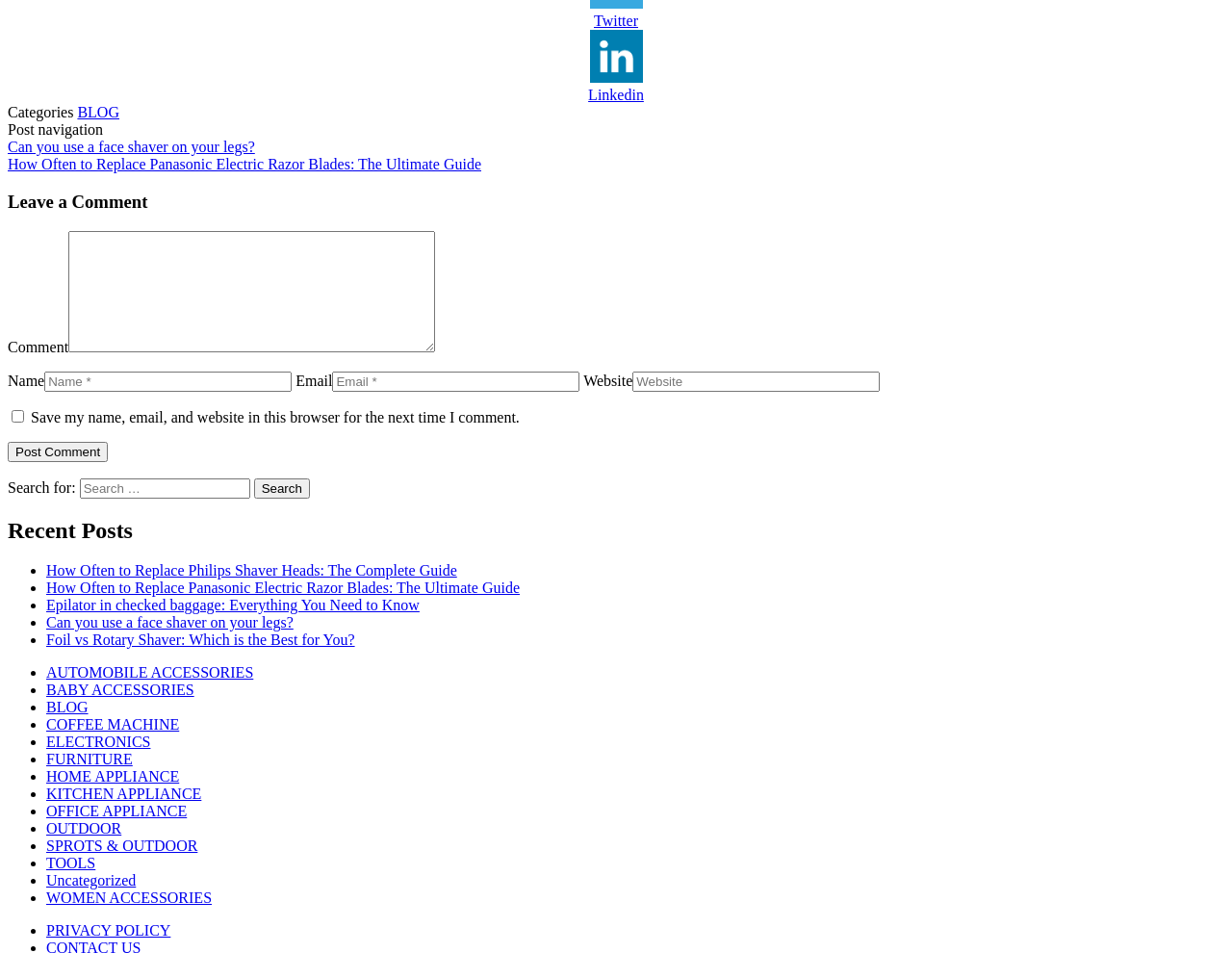Identify the bounding box coordinates of the section to be clicked to complete the task described by the following instruction: "Go to the category 'BLOG'". The coordinates should be four float numbers between 0 and 1, formatted as [left, top, right, bottom].

[0.063, 0.109, 0.097, 0.126]